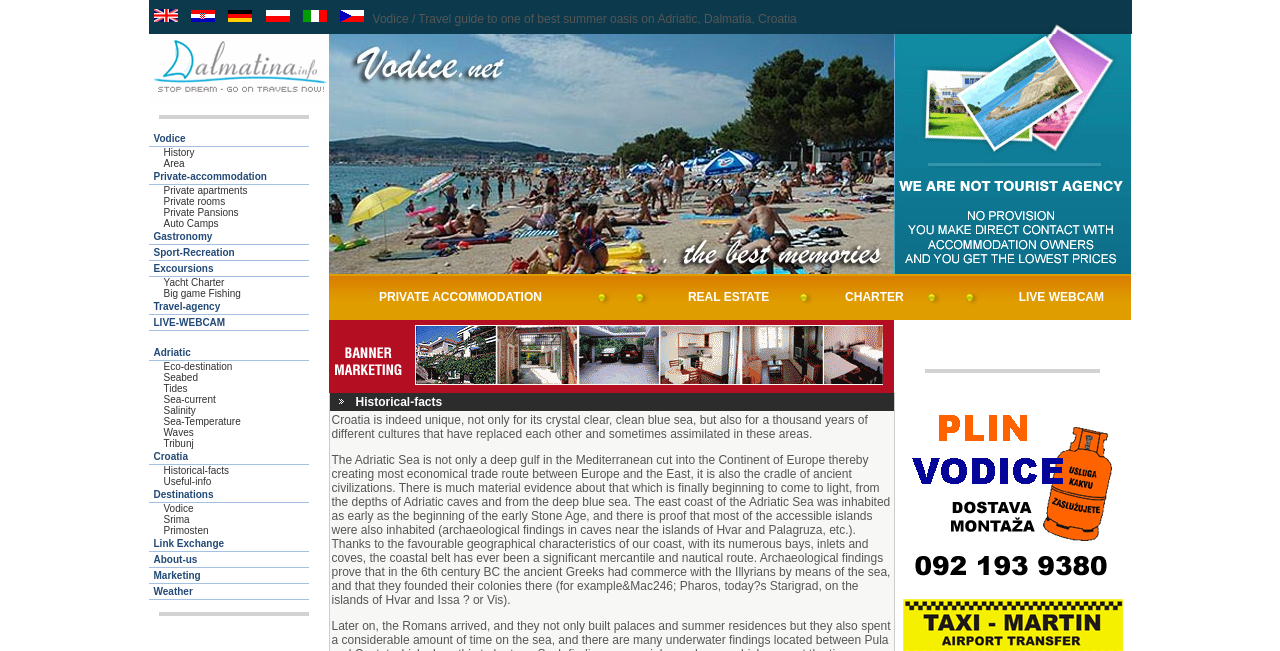Identify the bounding box coordinates of the region I need to click to complete this instruction: "Select English language".

[0.116, 0.018, 0.143, 0.04]